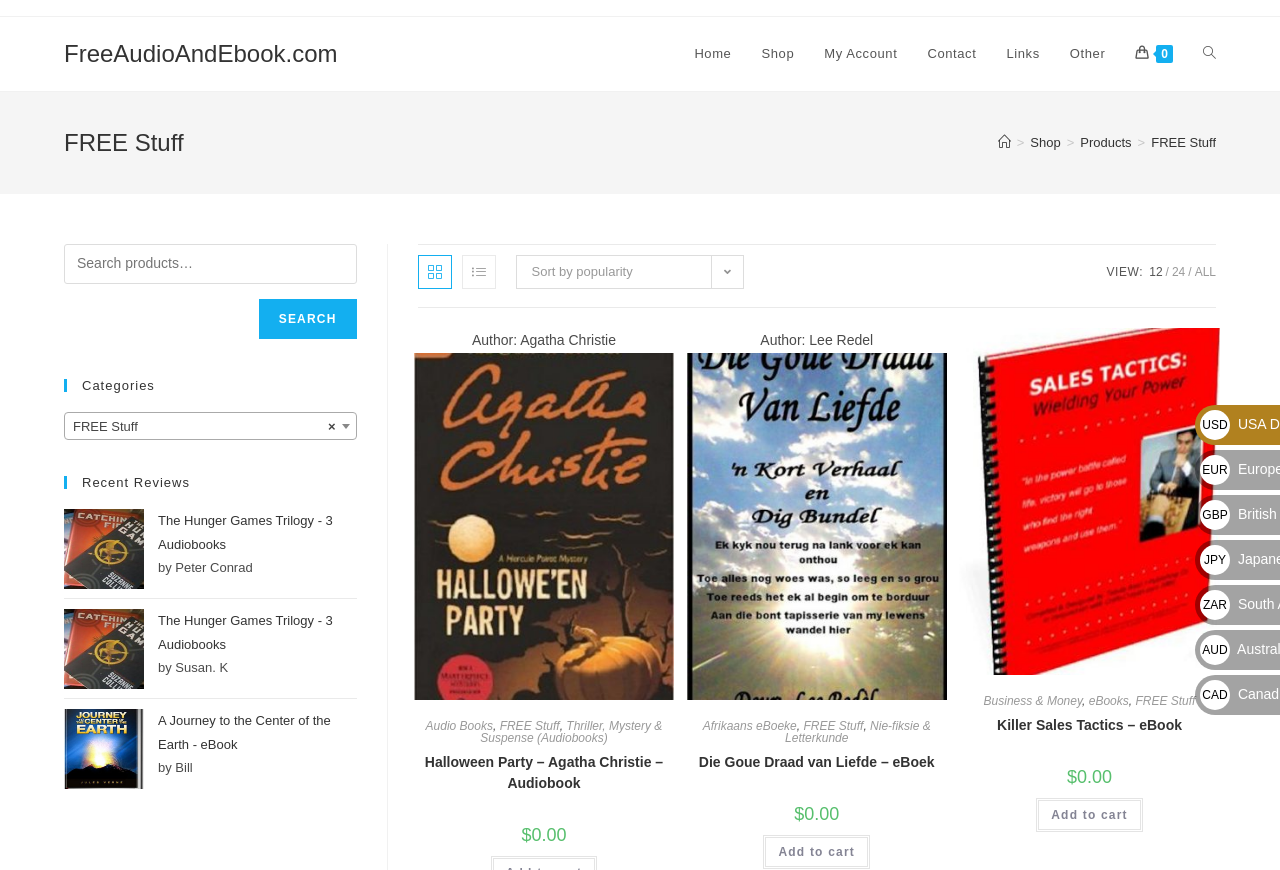Answer the following inquiry with a single word or phrase:
What is the price of 'Die Goue Draad van Liefde – eBoek'?

$0.00